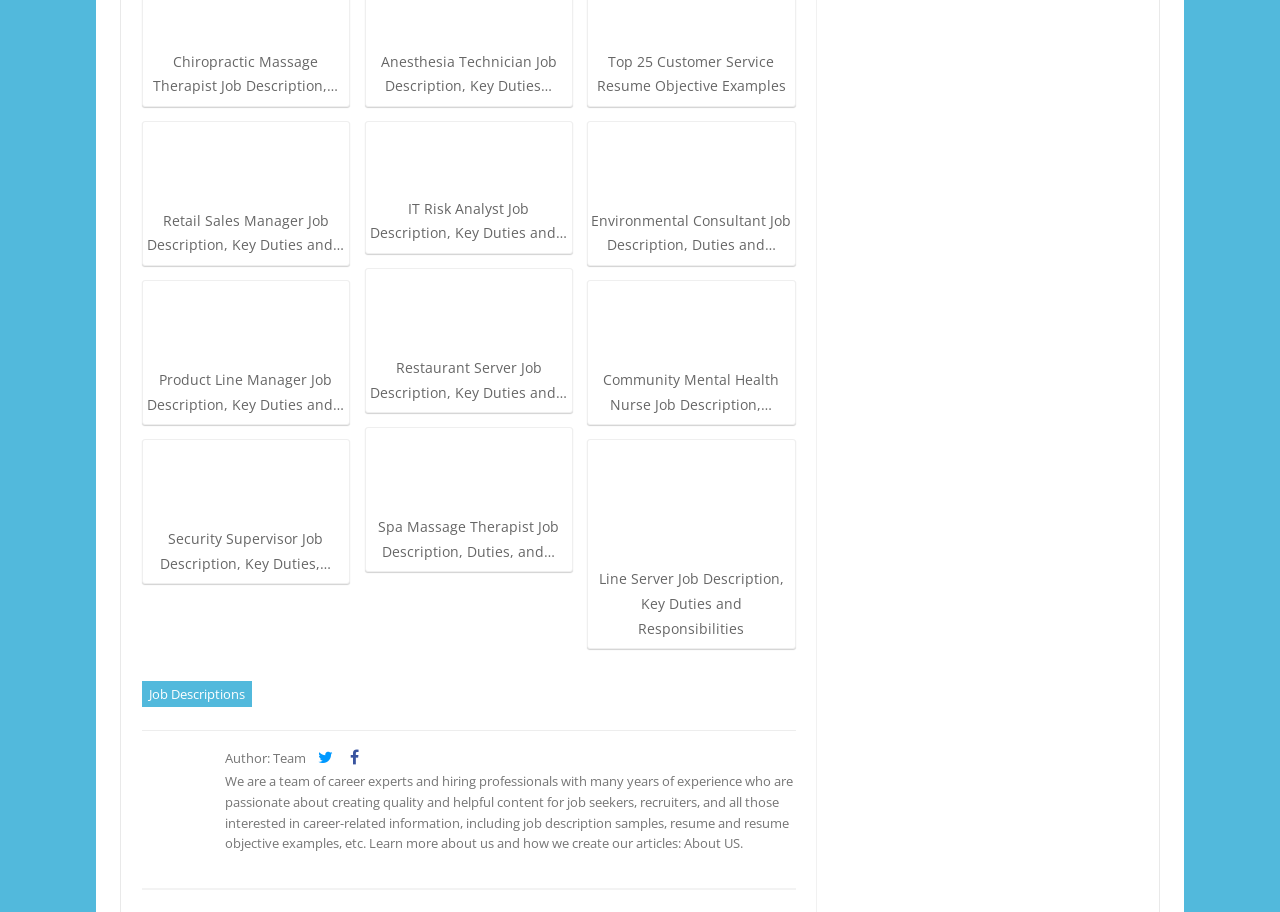Determine the bounding box coordinates for the HTML element mentioned in the following description: "parent_node: Author: Team". The coordinates should be a list of four floats ranging from 0 to 1, represented as [left, top, right, bottom].

[0.241, 0.822, 0.264, 0.841]